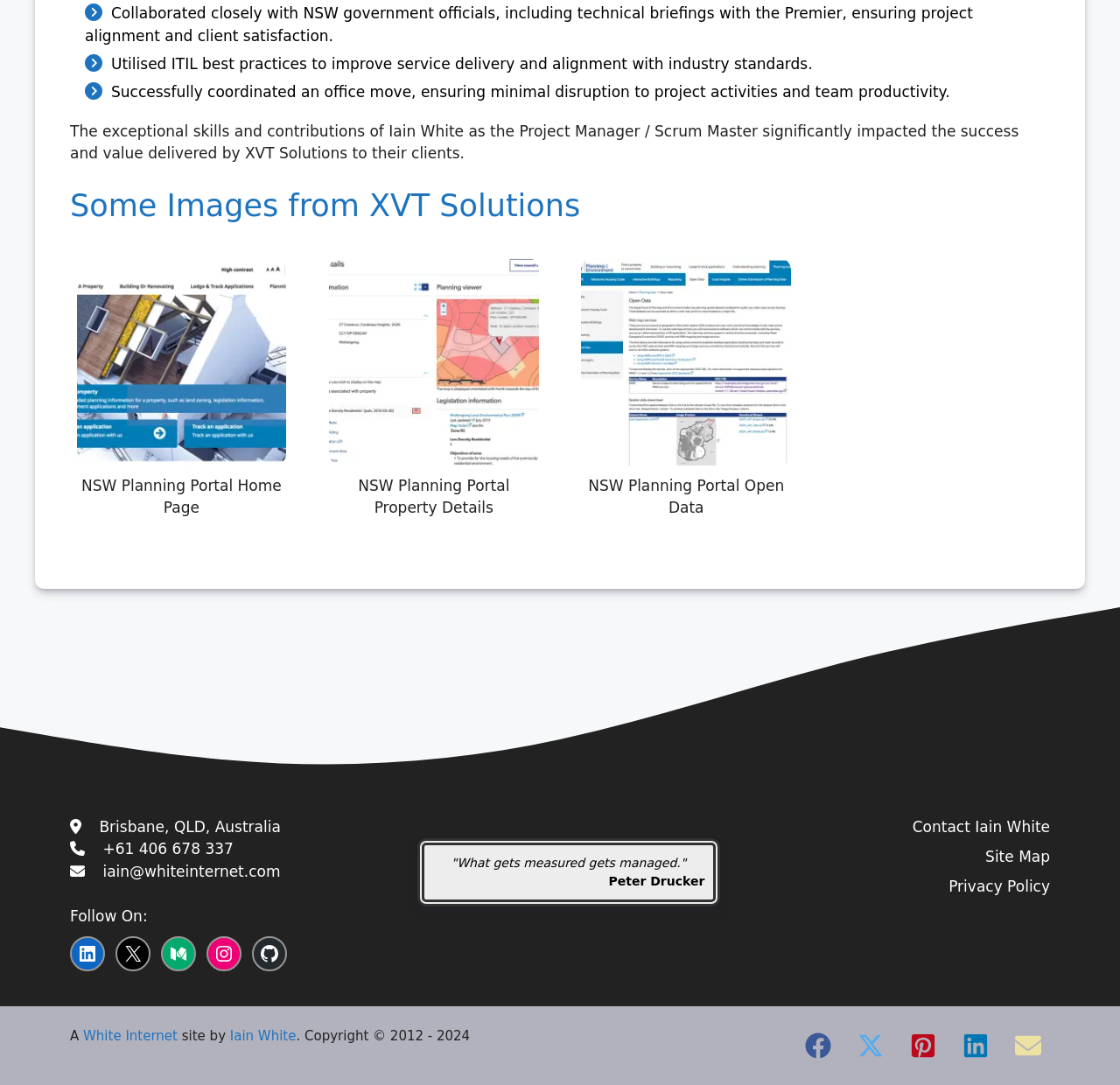Use a single word or phrase to answer the following:
How many social media links are present at the bottom of the webpage?

5